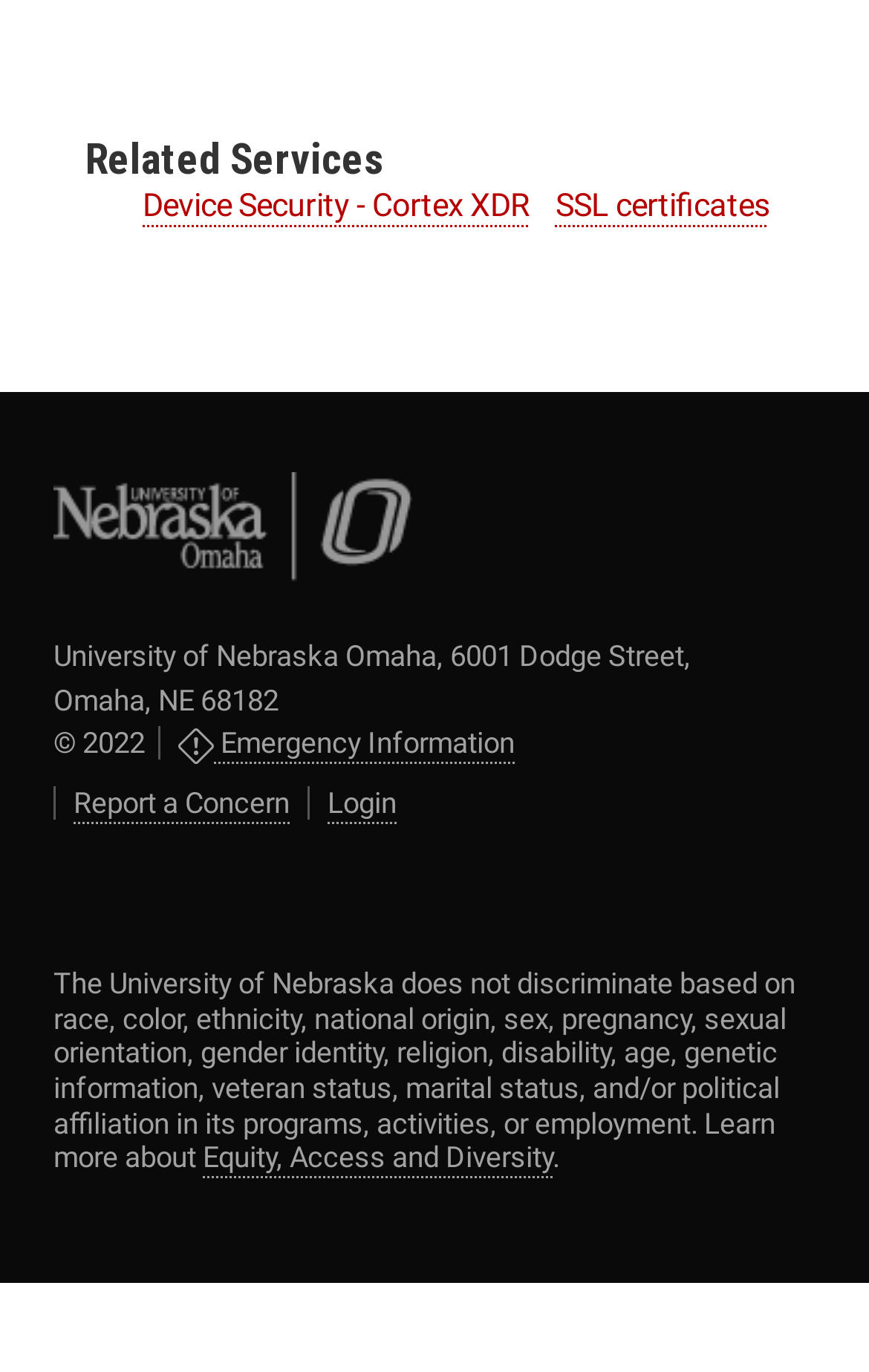Please provide the bounding box coordinate of the region that matches the element description: Report a Concern. Coordinates should be in the format (top-left x, top-left y, bottom-right x, bottom-right y) and all values should be between 0 and 1.

[0.062, 0.573, 0.354, 0.598]